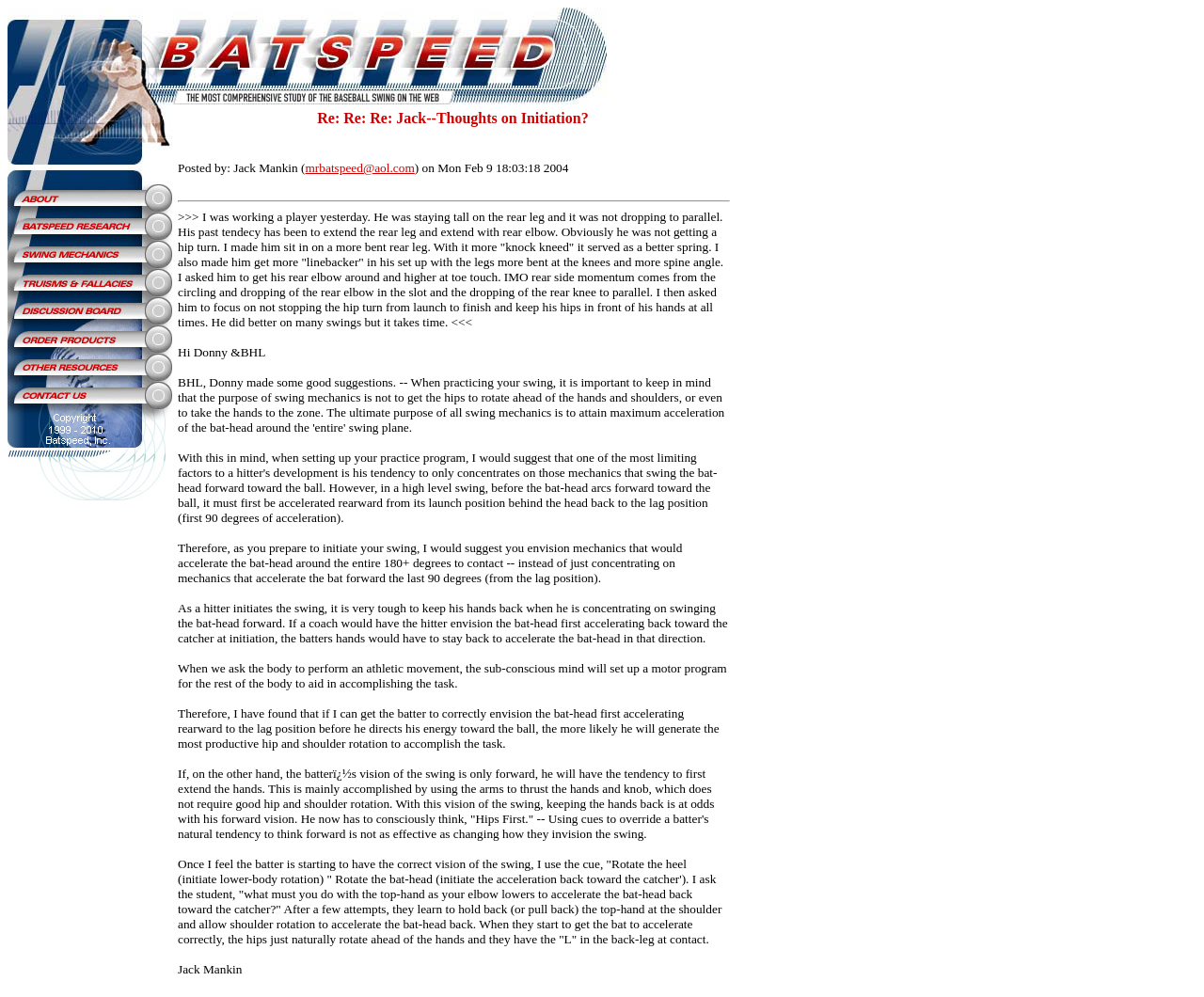Please determine the bounding box coordinates of the section I need to click to accomplish this instruction: "Click on the 'About' link".

[0.006, 0.2, 0.12, 0.216]